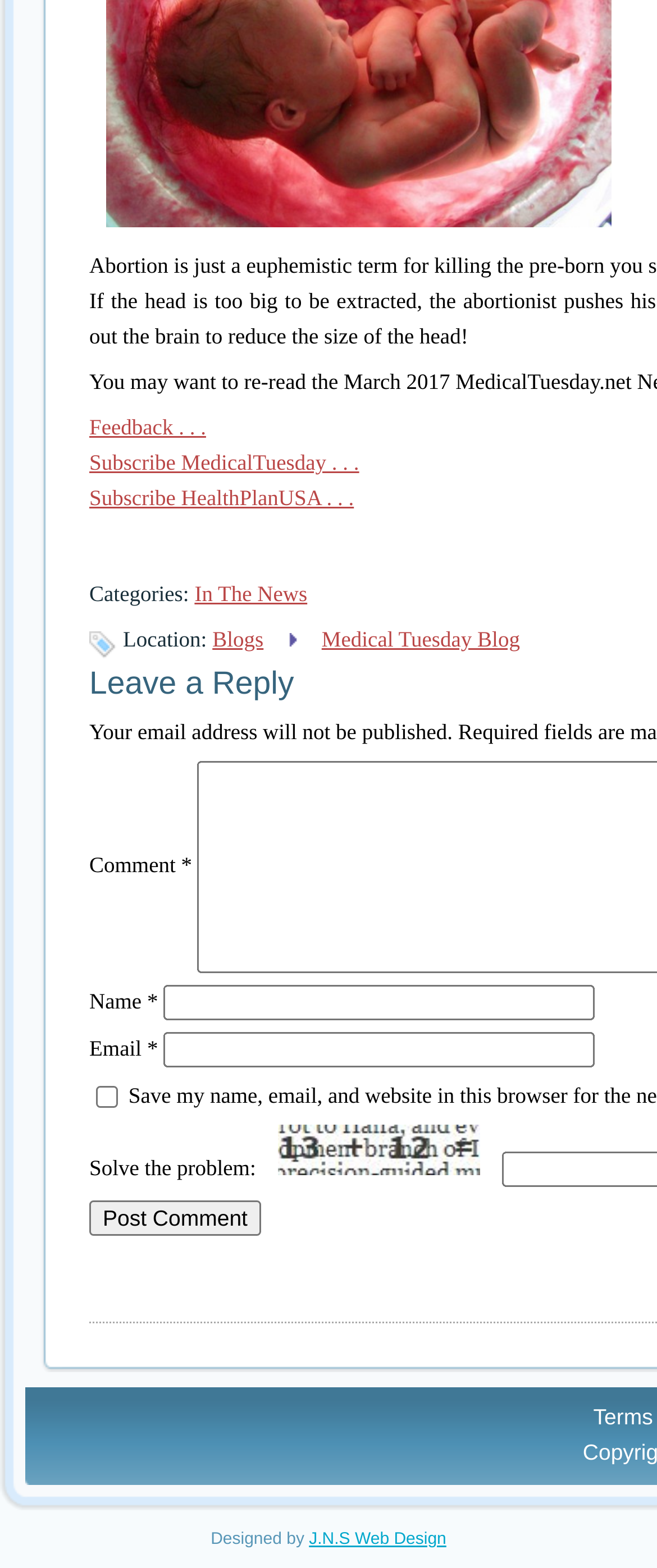What is the purpose of the checkbox?
Please answer the question with a detailed response using the information from the screenshot.

The checkbox is located below the email input field and is labeled 'Save my name, email, and website in this browser for the next time I comment.' This suggests that its purpose is to save the user's comment information for future use.